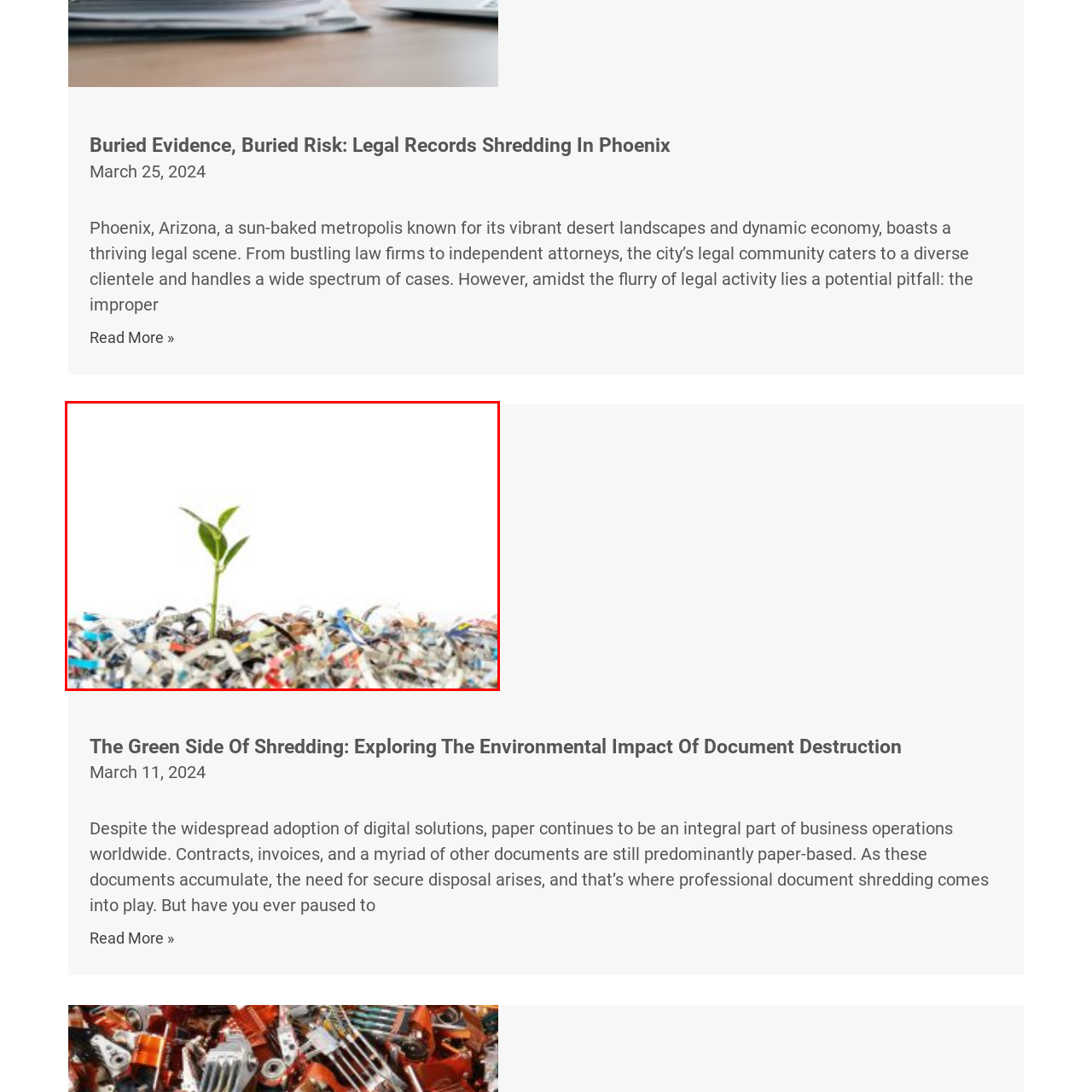Examine the area within the red bounding box and answer the following question using a single word or phrase:
What is the theme of the article?

Environmental sustainability